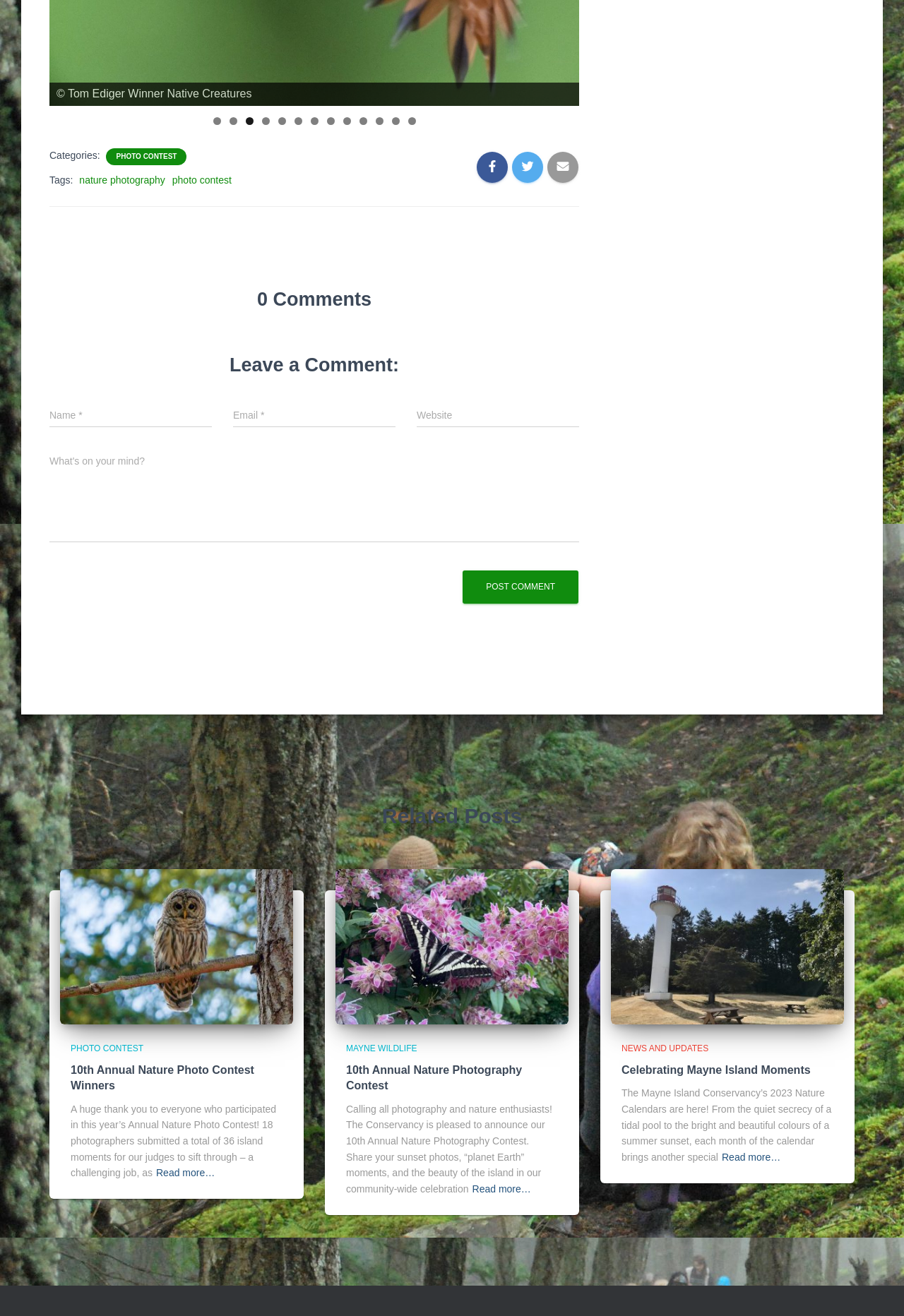Determine the bounding box coordinates for the area that needs to be clicked to fulfill this task: "Click the 'Read more…' link to view more about the 10th Annual Nature Photo Contest Winners". The coordinates must be given as four float numbers between 0 and 1, i.e., [left, top, right, bottom].

[0.173, 0.885, 0.238, 0.898]